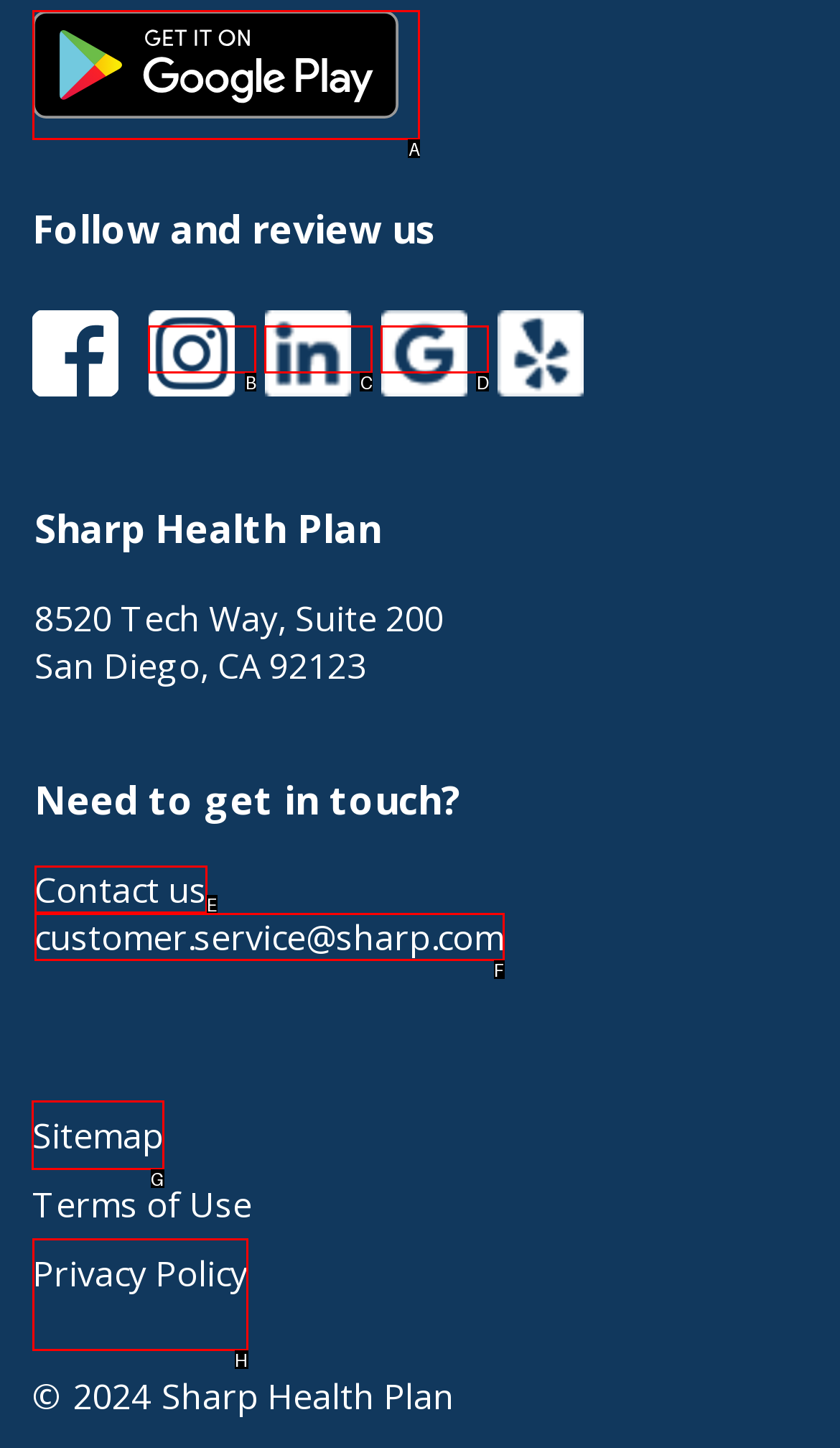Determine the letter of the UI element I should click on to complete the task: Go to Sitemap from the provided choices in the screenshot.

G